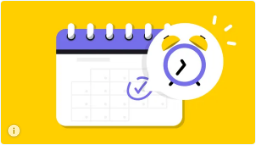Answer the following query concisely with a single word or phrase:
What type of binding is illustrated on the calendar?

Spiral binding